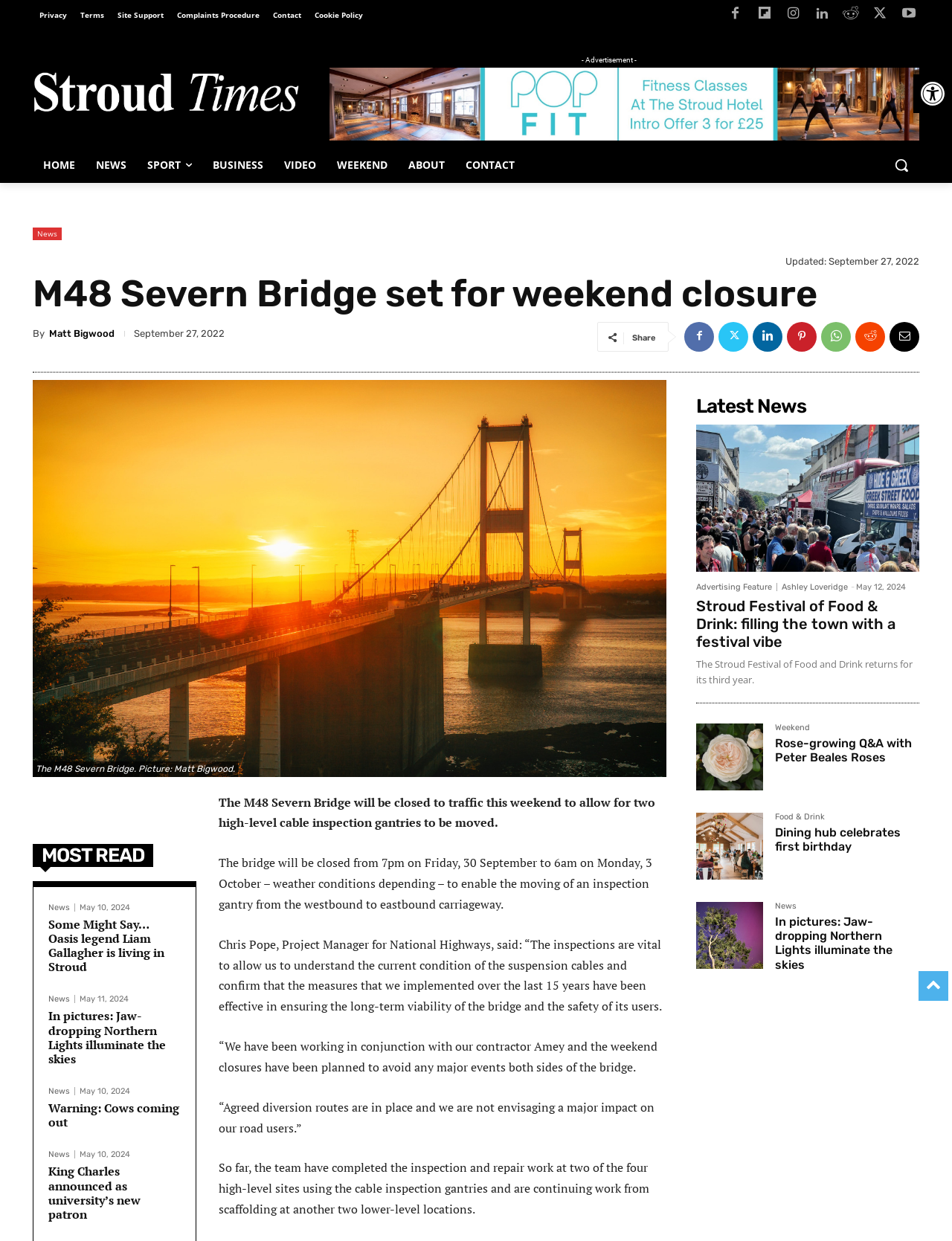Identify and provide the bounding box for the element described by: "Even Child’s Play is Complex".

None